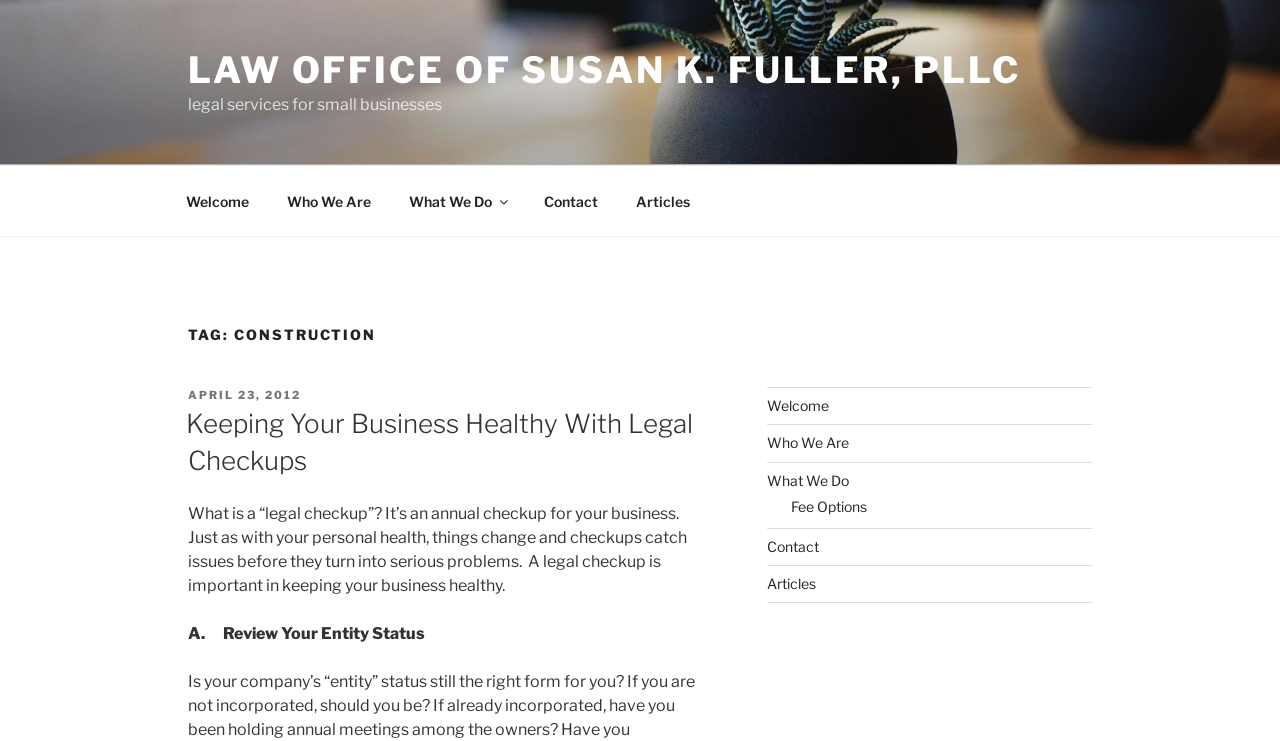Give a one-word or phrase response to the following question: How many sections are in the blog sidebar?

7